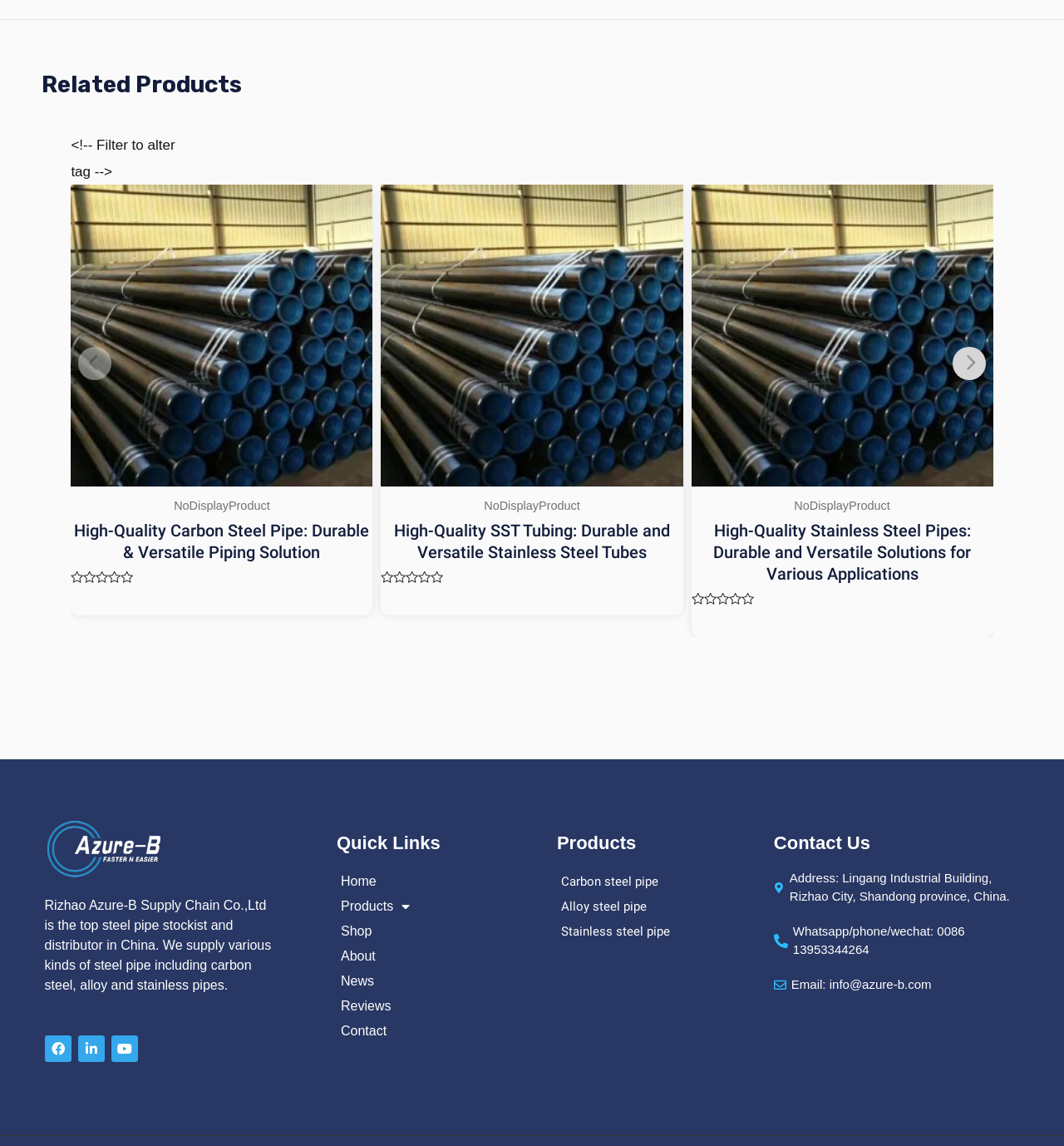Highlight the bounding box coordinates of the element you need to click to perform the following instruction: "Click on the 'Contact Us' link."

[0.727, 0.727, 0.818, 0.745]